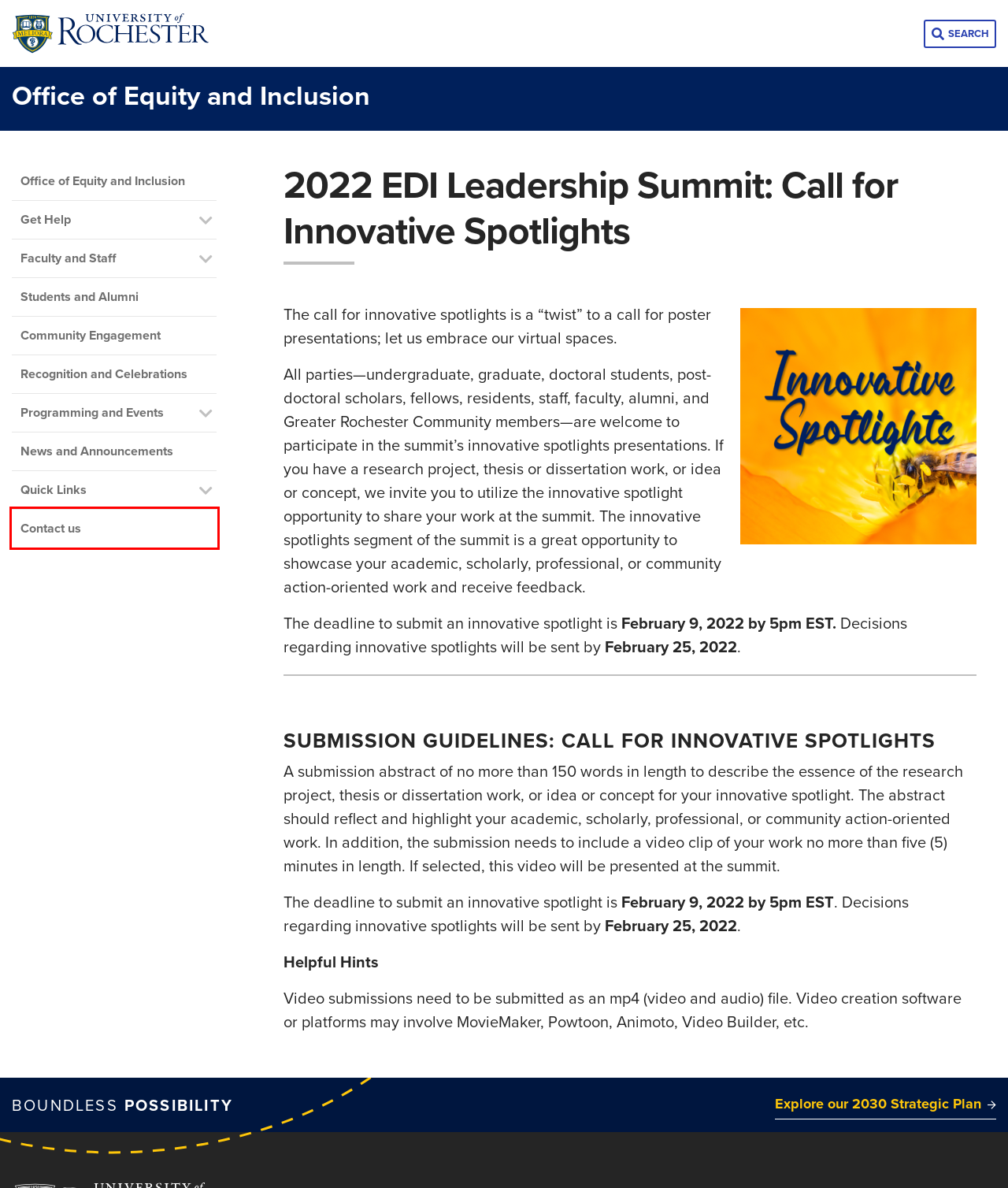A screenshot of a webpage is provided, featuring a red bounding box around a specific UI element. Identify the webpage description that most accurately reflects the new webpage after interacting with the selected element. Here are the candidates:
A. Maps — University of Rochester
B. University of Rochester
C. Student and Alumni Organizations - Office of Equity and Inclusion
D. Recognition and Celebrations - Office of Equity and Inclusion
E. Nondiscrimination Statement - Office of Equity and Inclusion
F. Contact Us - Office of Equity and Inclusion
G. 2030 University of Rochester Strategic Plan – Boundless Possibility
H. A Commitment to ‘Ever Better’ - Office of Equity and Inclusion

F